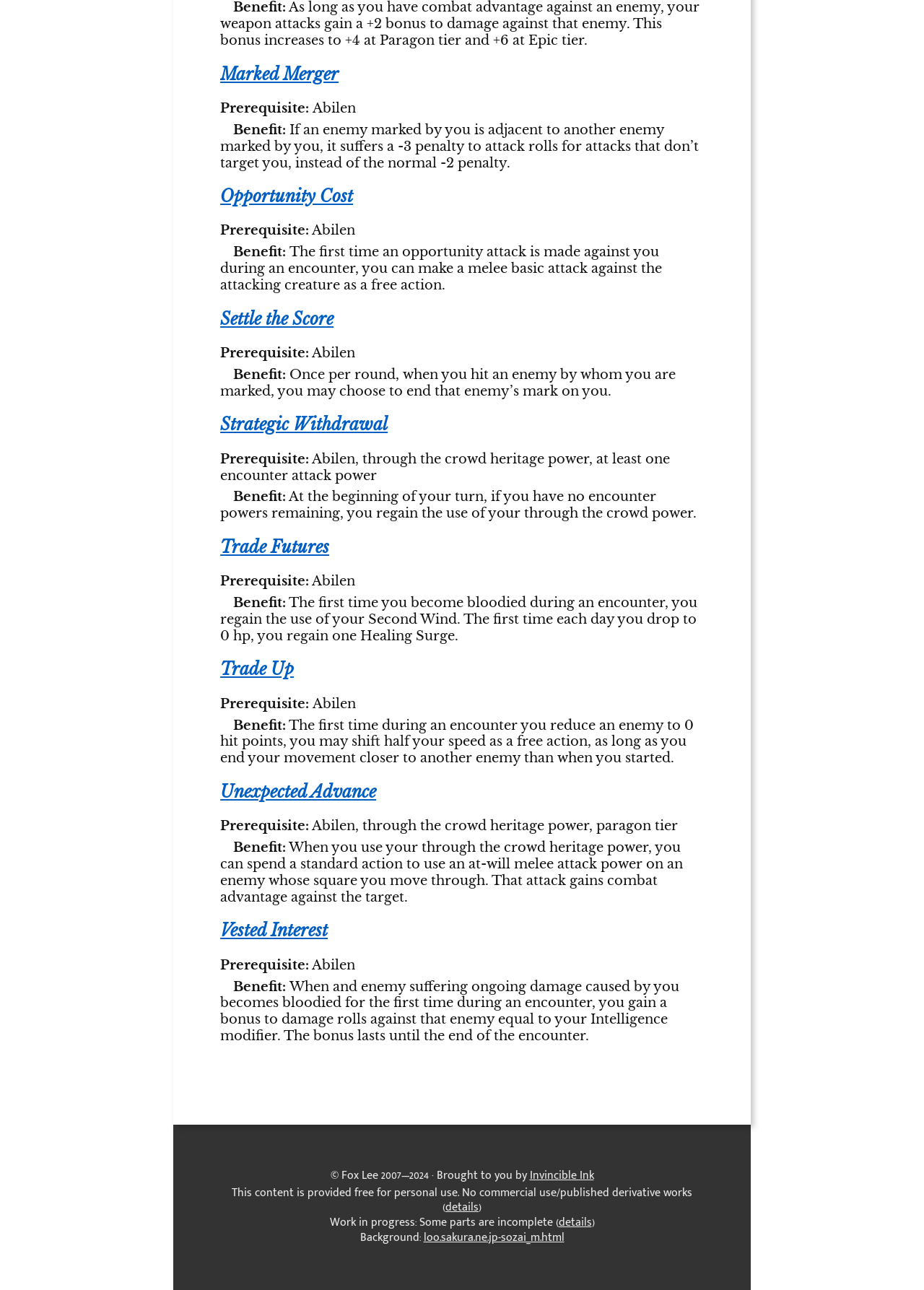Find the bounding box coordinates of the clickable area that will achieve the following instruction: "Click 'Opportunity Cost'".

[0.238, 0.144, 0.382, 0.16]